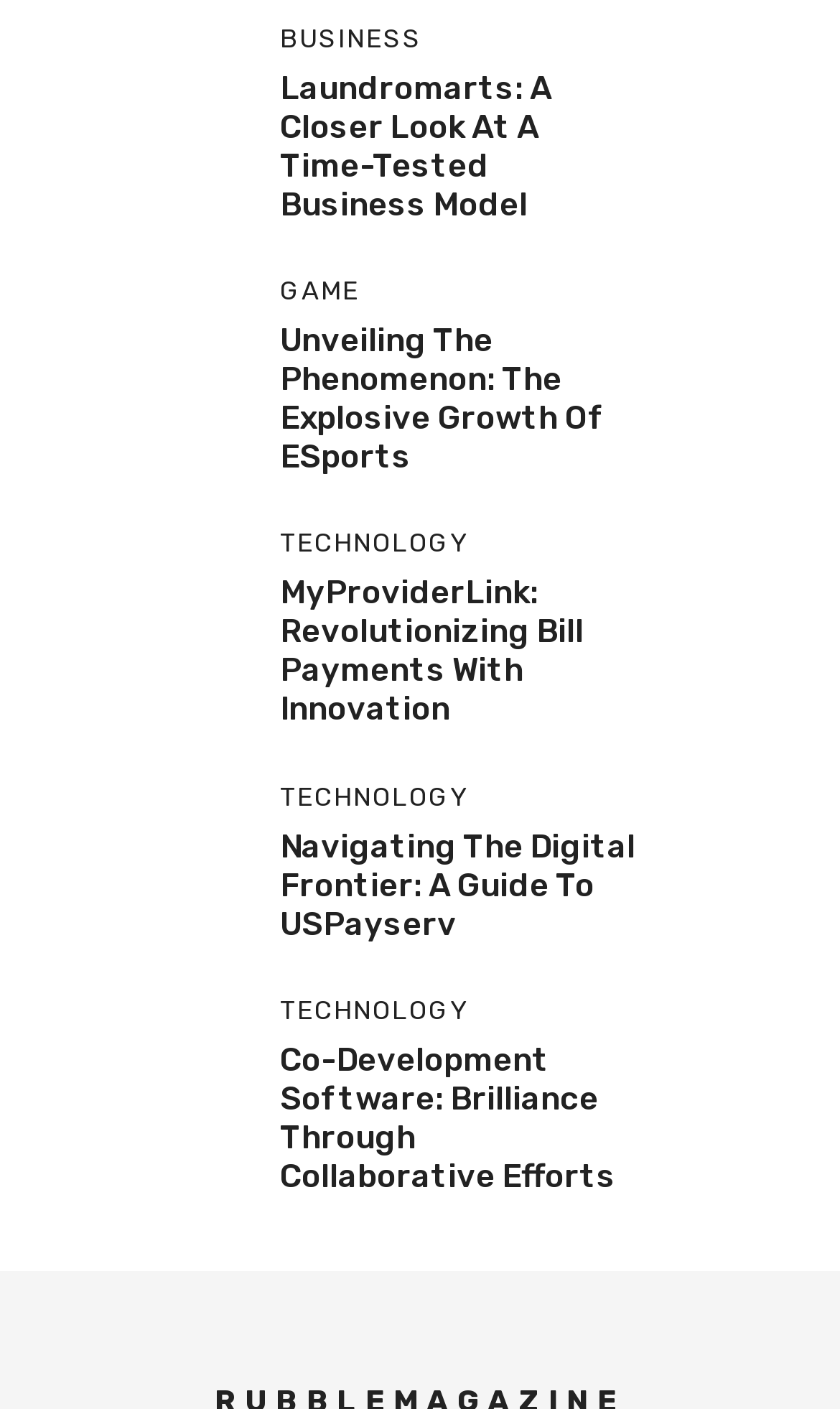Kindly determine the bounding box coordinates for the area that needs to be clicked to execute this instruction: "read about eSports".

[0.333, 0.198, 0.756, 0.216]